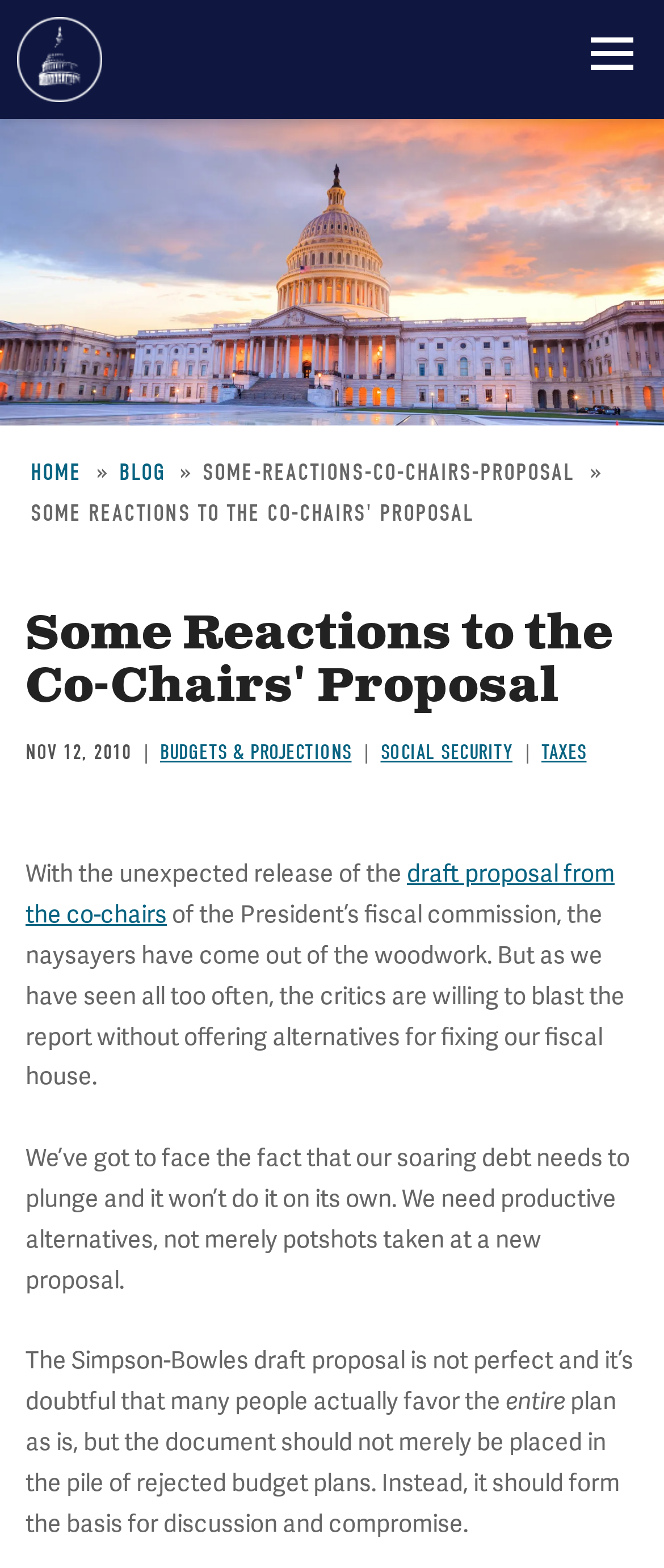What is the main heading of this webpage? Please extract and provide it.

Some Reactions to the Co-Chairs' Proposal